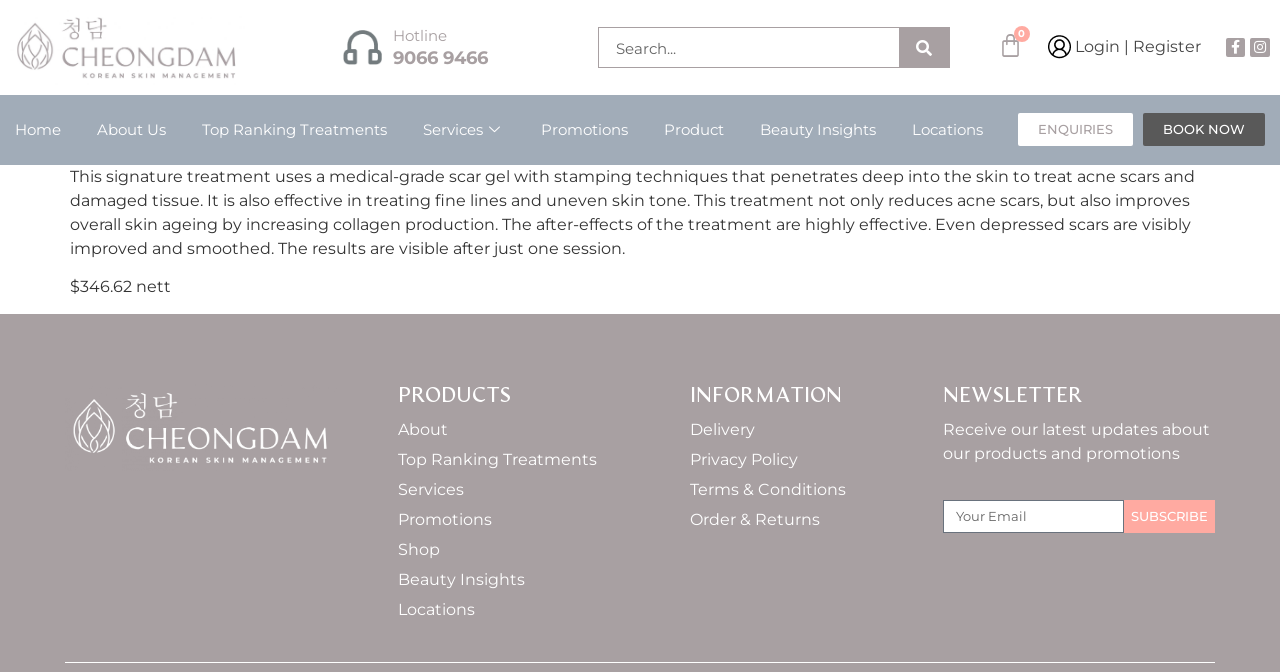Predict the bounding box coordinates of the area that should be clicked to accomplish the following instruction: "Subscribe to the newsletter". The bounding box coordinates should consist of four float numbers between 0 and 1, i.e., [left, top, right, bottom].

[0.878, 0.744, 0.949, 0.793]